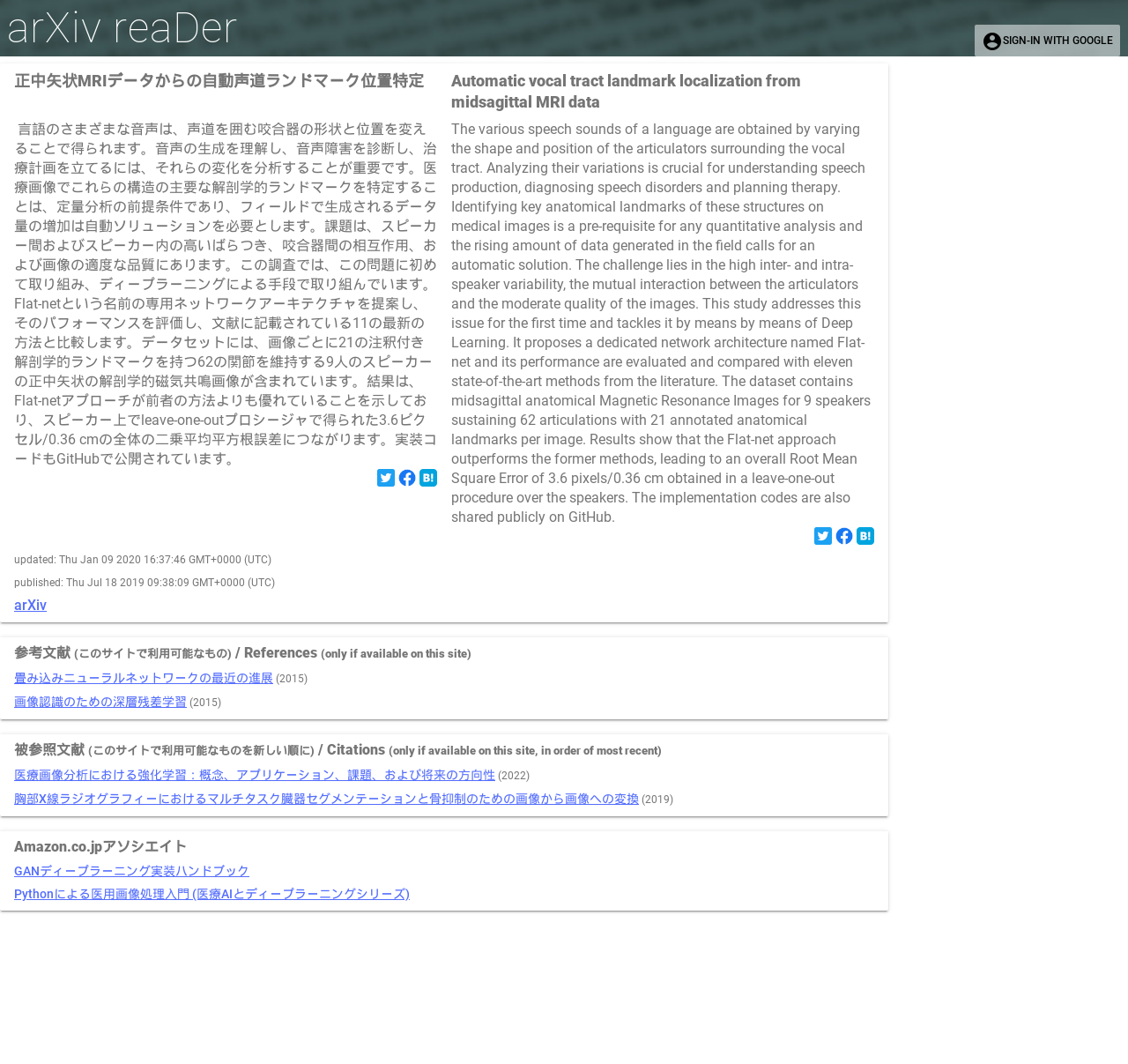Find the bounding box coordinates for the HTML element described in this sentence: "画像認識のための深層残差学習". Provide the coordinates as four float numbers between 0 and 1, in the format [left, top, right, bottom].

[0.012, 0.653, 0.166, 0.666]